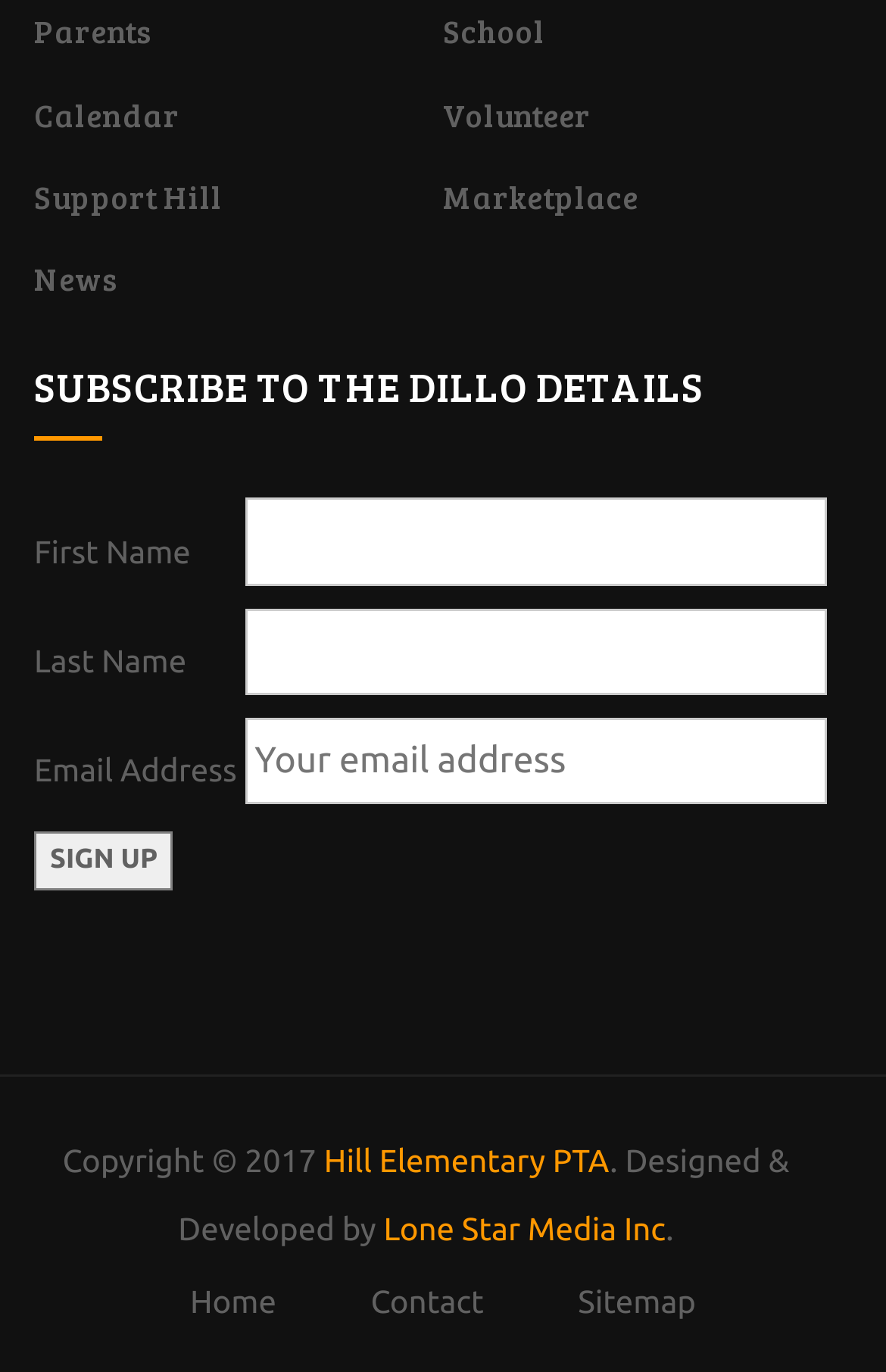Can you give a detailed response to the following question using the information from the image? How many links are in the footer menu?

I counted the number of links in the footer menu, which are 'Home', 'Contact', and 'Sitemap'.